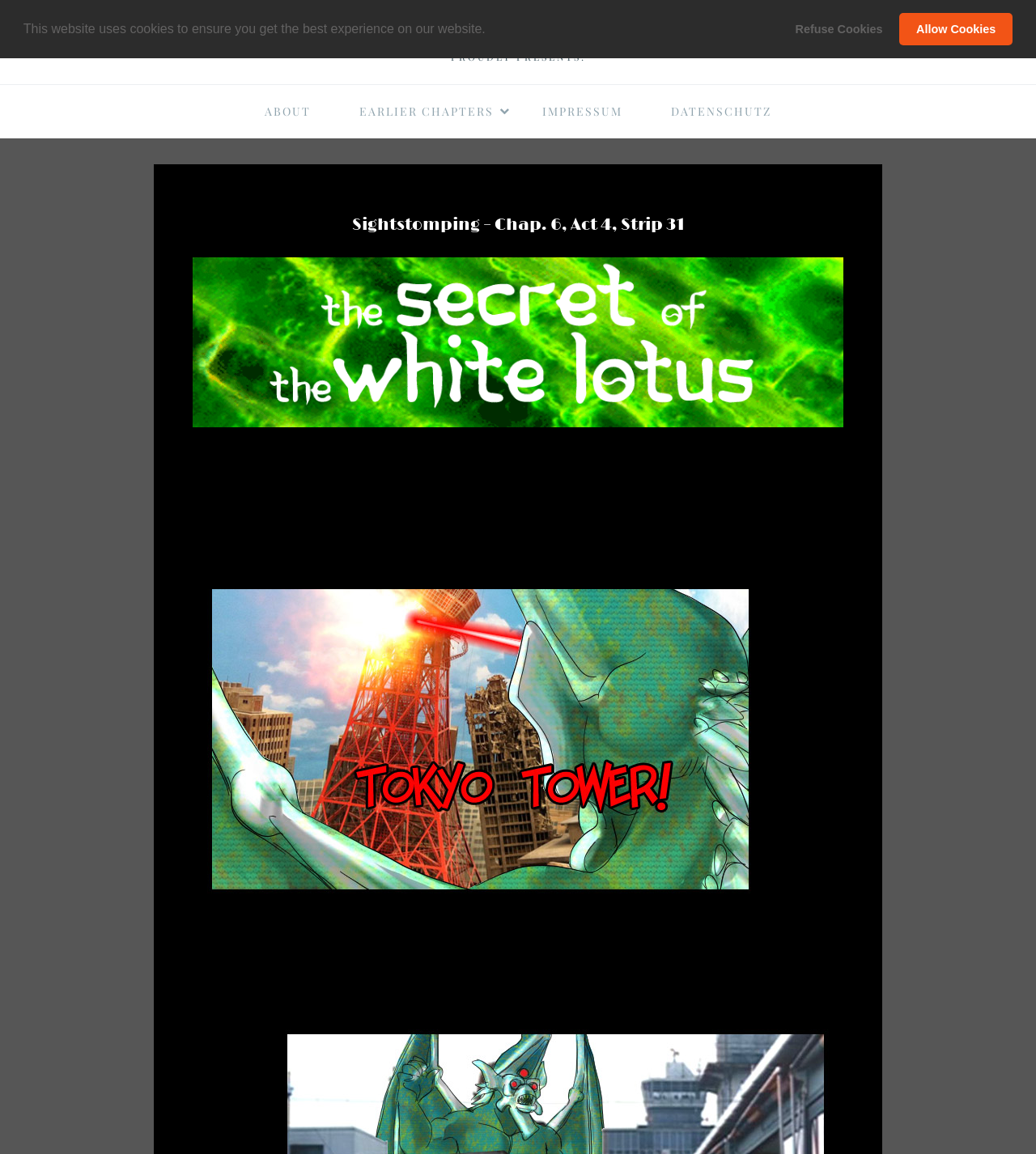Could you identify the text that serves as the heading for this webpage?

Sightstomping – Chap. 6, Act 4, Strip 31